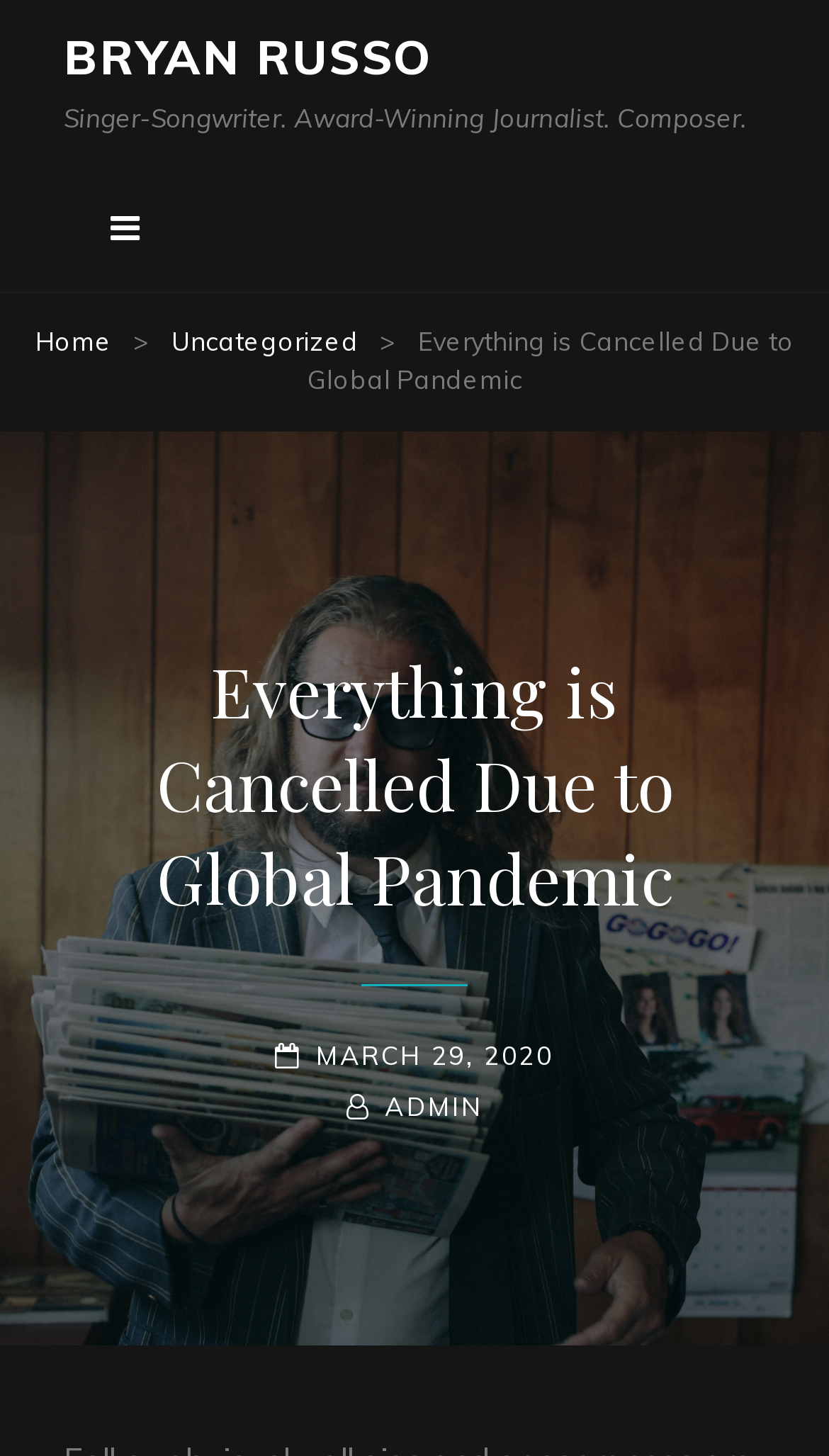How many navigation links are there?
Provide a one-word or short-phrase answer based on the image.

3